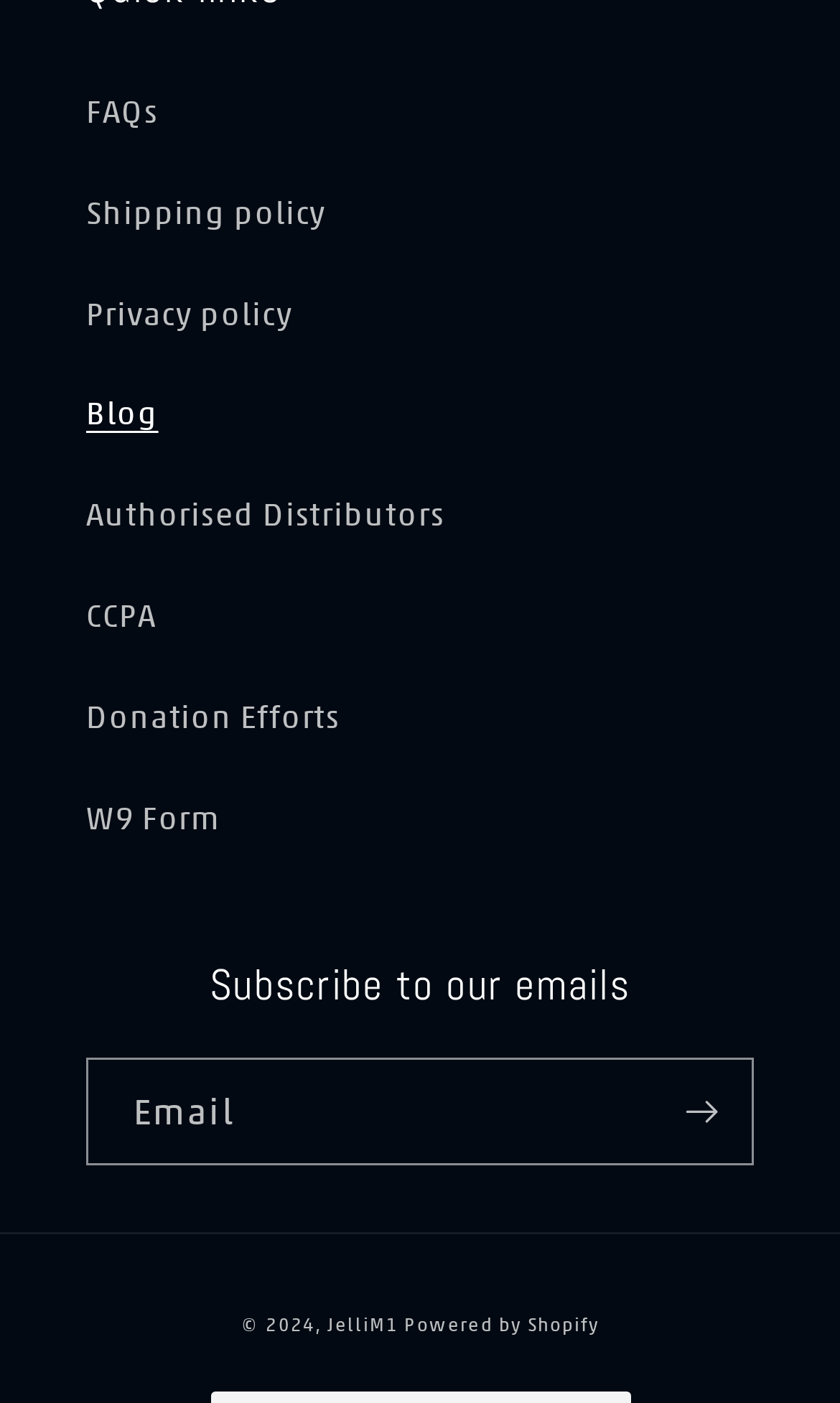How many columns are in the footer?
Using the visual information, answer the question in a single word or phrase.

1